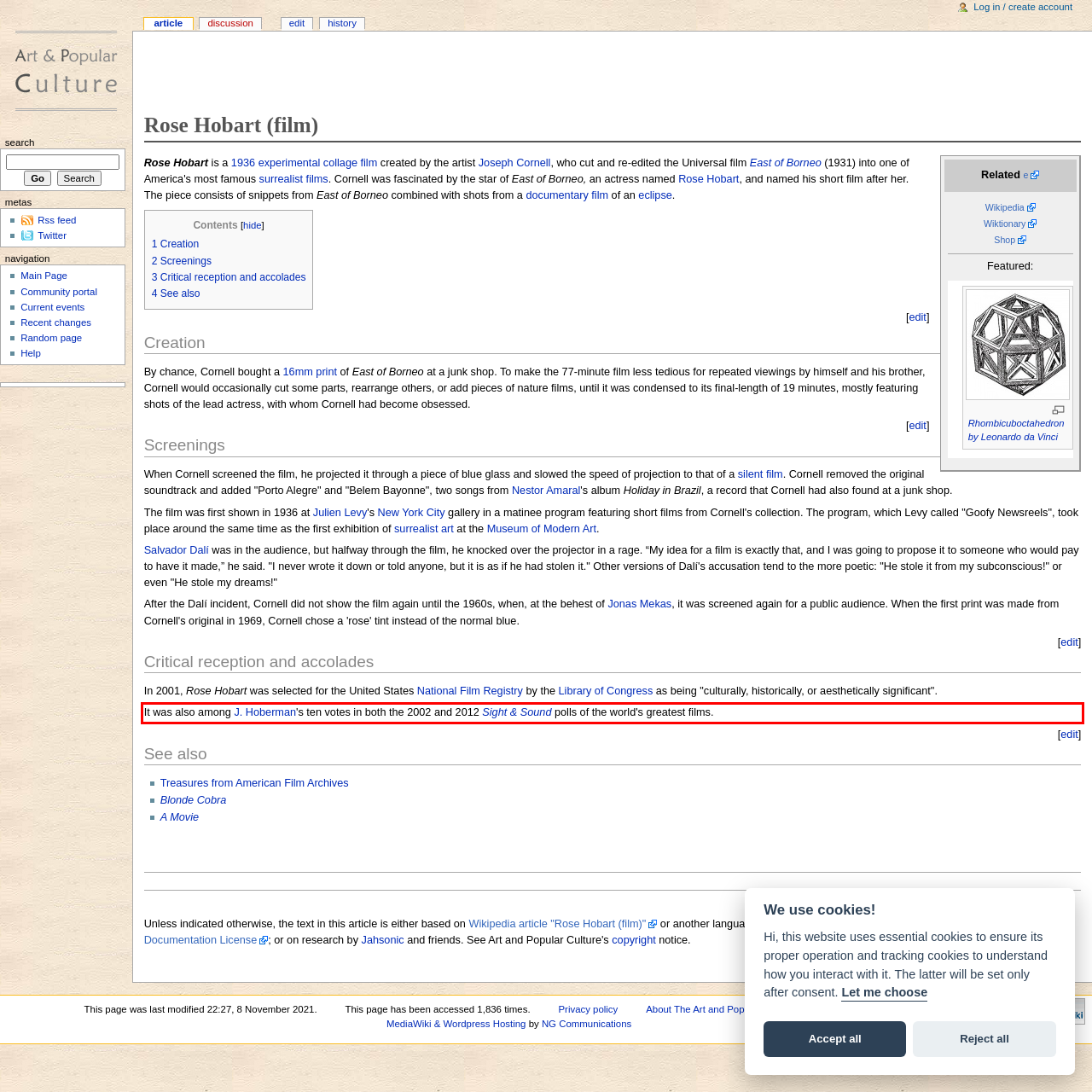Please look at the webpage screenshot and extract the text enclosed by the red bounding box.

It was also among J. Hoberman's ten votes in both the 2002 and 2012 Sight & Sound polls of the world's greatest films.